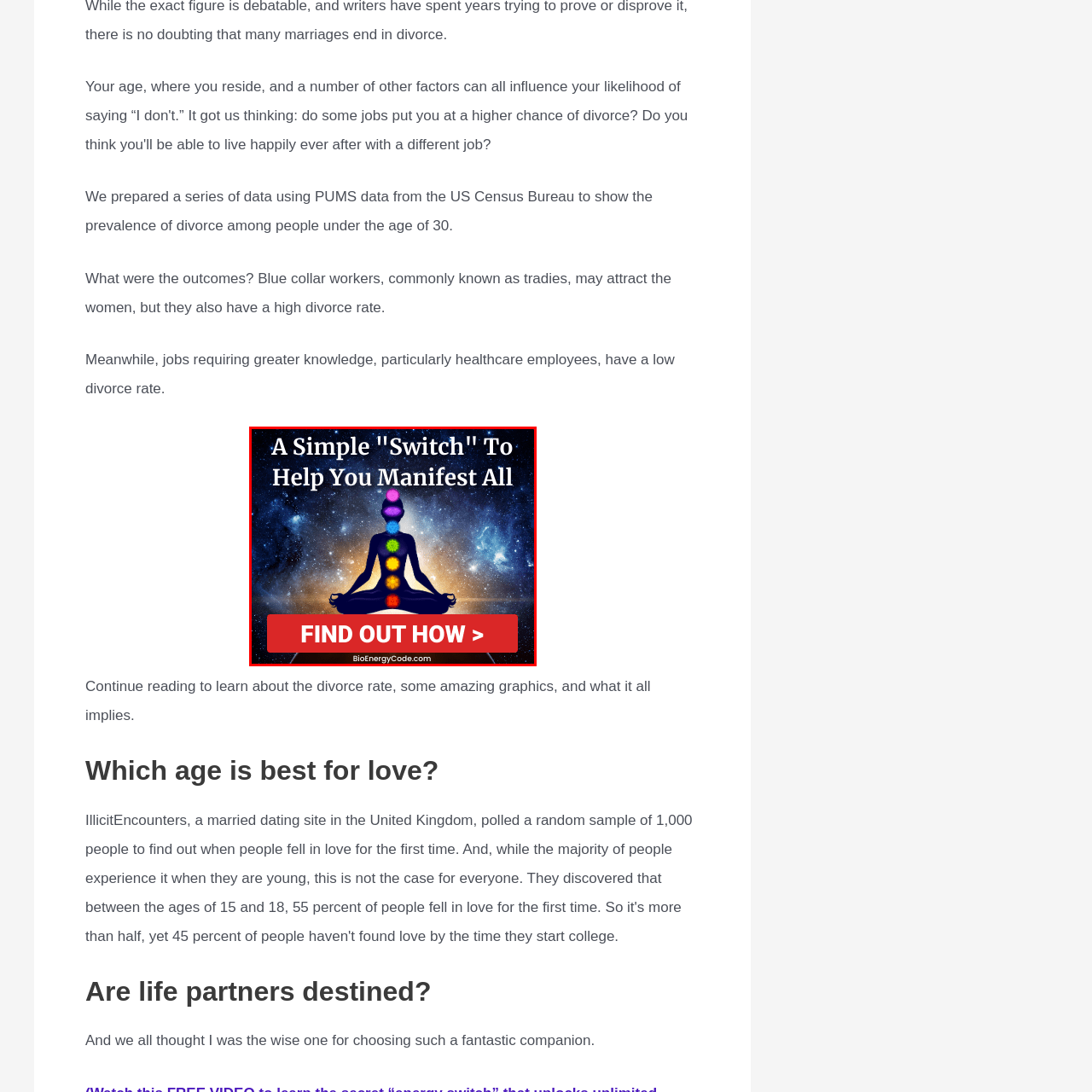Describe in detail the contents of the image highlighted within the red box.

The image features a serene cosmic backdrop, filled with stars and nebulous clouds, creating a sense of tranquility and expansiveness. In the foreground, a figure is depicted in a meditative pose, with their silhouette highlighted in deep blue and purple hues. The chakras, represented by vibrant colored orbs, are aligned along the figure's spine, symbolizing energy centers and spiritual balance. 

Bold text overlay reads: "A Simple 'Switch' To Help You Manifest All," inviting viewers to explore the potential for personal growth and manifestation. A prominent red button at the bottom encourages action with the phrase, "FIND OUT HOW," linking the visual theme of meditation and energy with practical self-help guidance. This compelling composition captures the essence of spiritual enlightenment and the pursuit of inner peace through awareness and manifestation techniques.